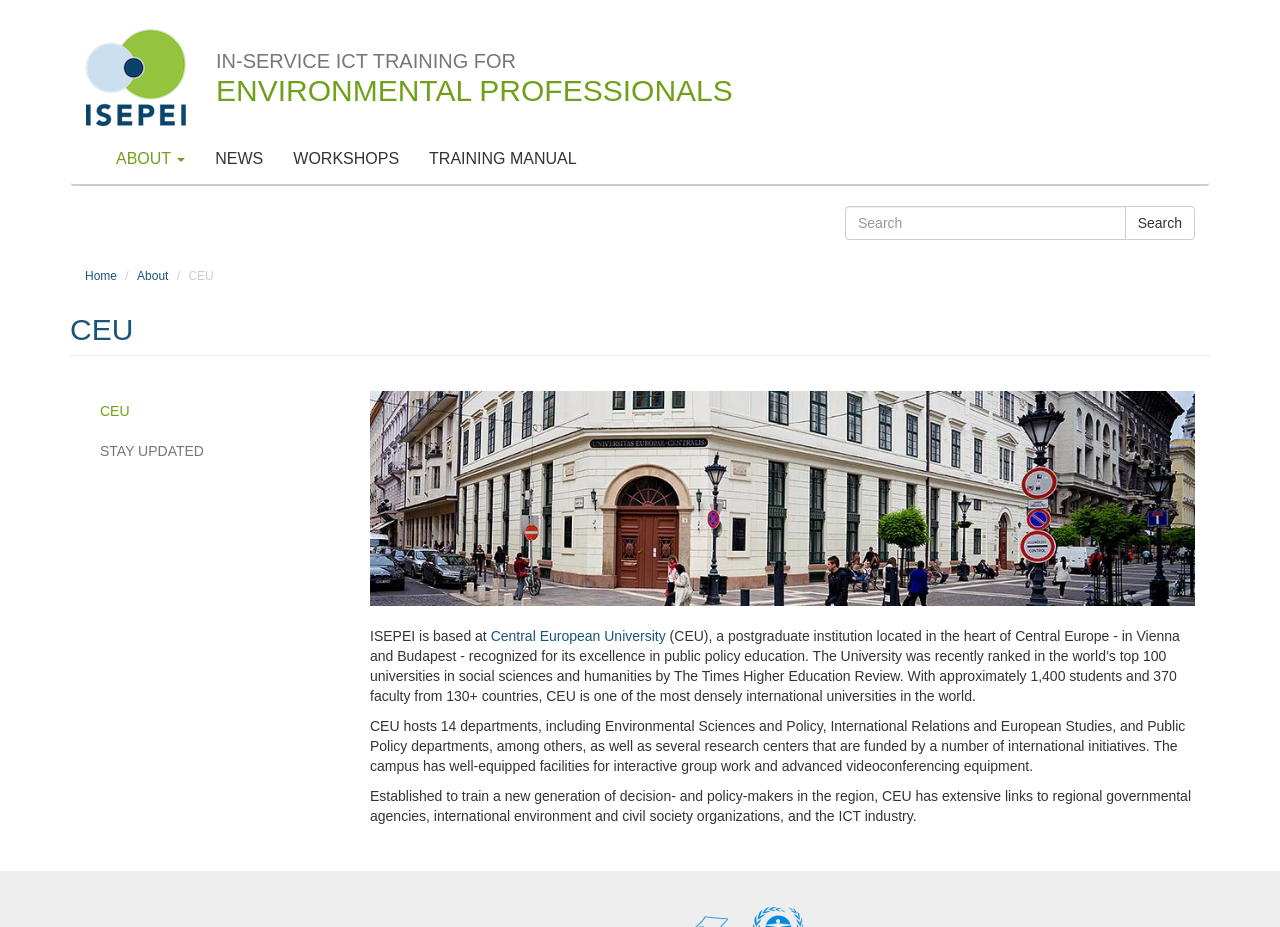Pinpoint the bounding box coordinates of the area that should be clicked to complete the following instruction: "View training manual". The coordinates must be given as four float numbers between 0 and 1, i.e., [left, top, right, bottom].

[0.323, 0.145, 0.462, 0.198]